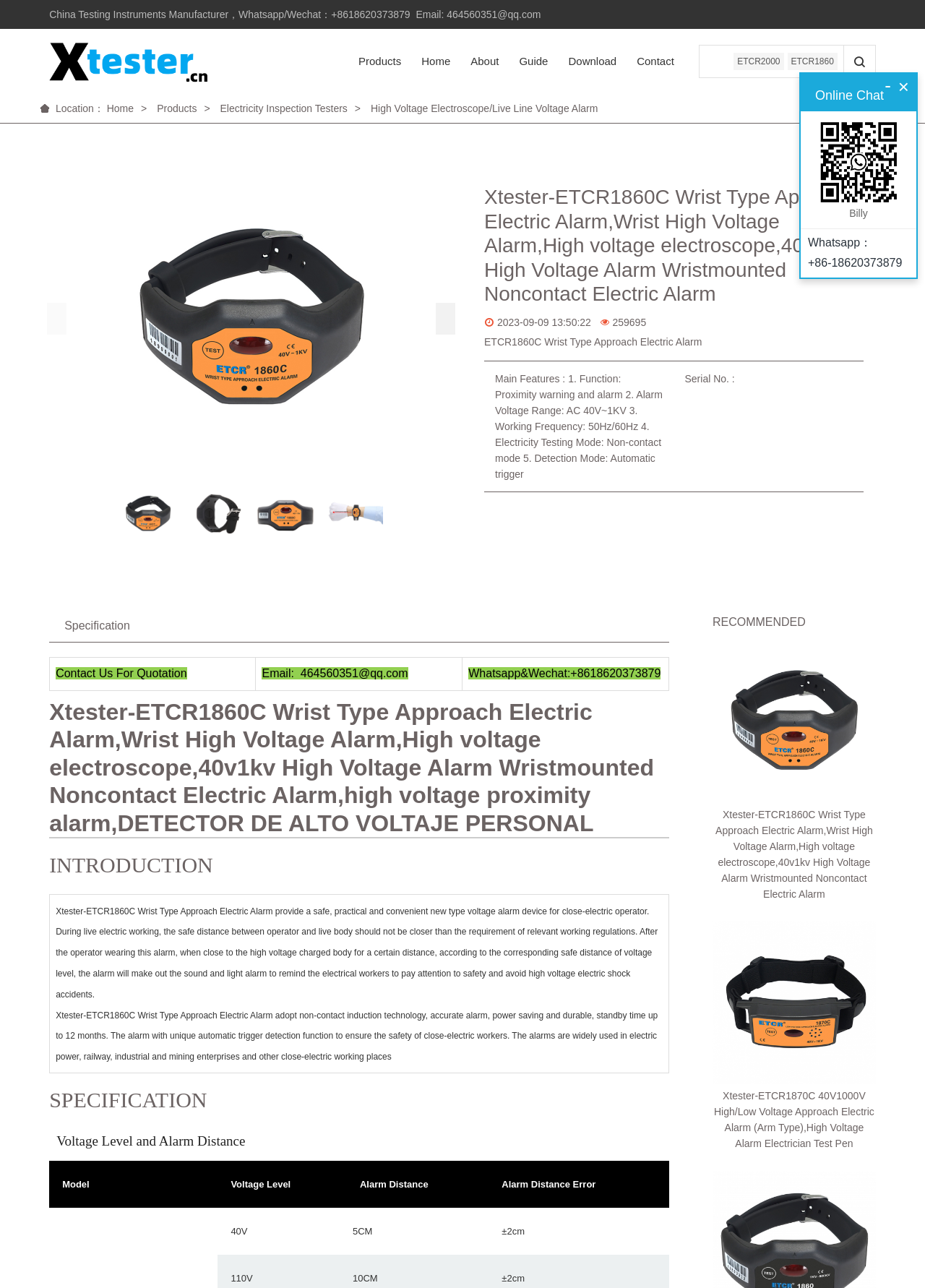What is the function of ETCR1860C Wrist Type Approach Electric Alarm?
Examine the screenshot and reply with a single word or phrase.

Proximity warning and alarm